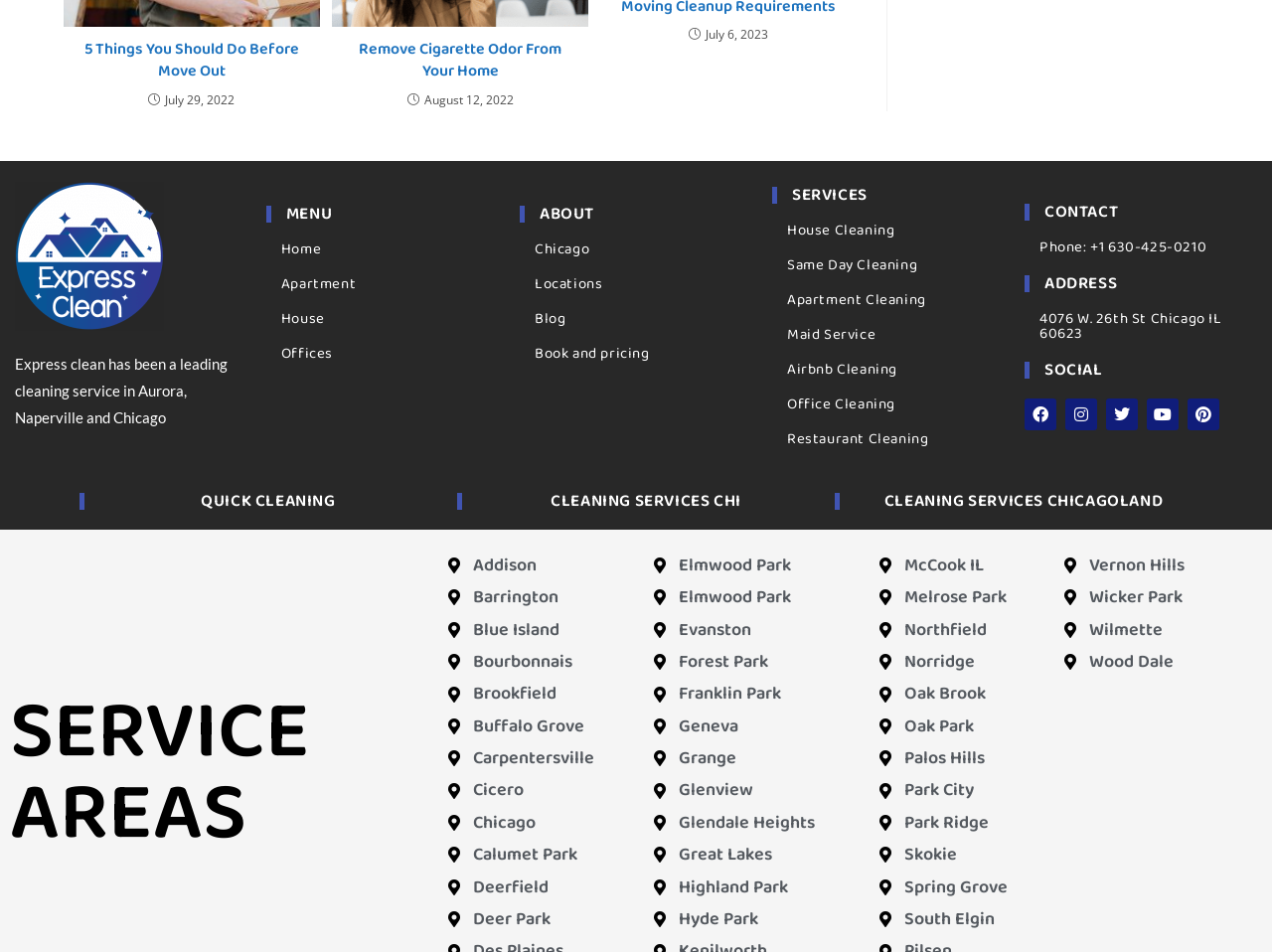Answer the question below with a single word or a brief phrase: 
What is the phone number of the company?

+1 630-425-0210